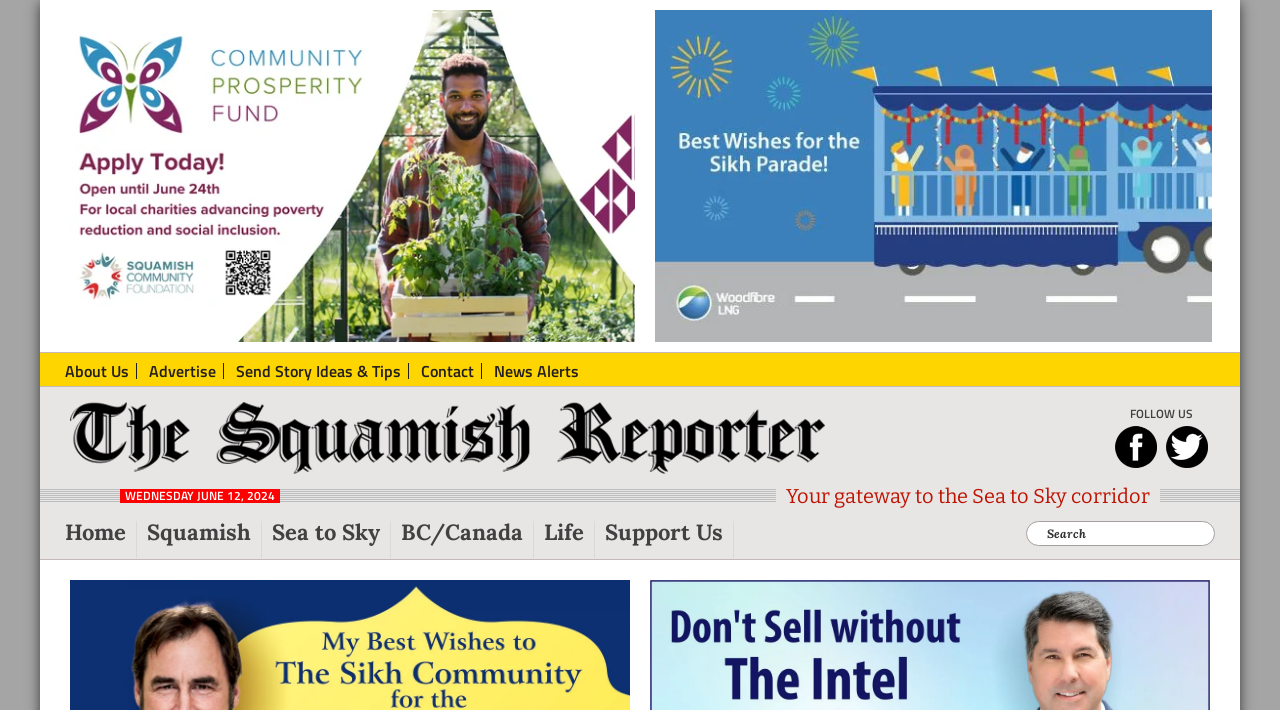Determine the bounding box coordinates of the region that needs to be clicked to achieve the task: "Go to the 'Home' page".

[0.051, 0.734, 0.107, 0.787]